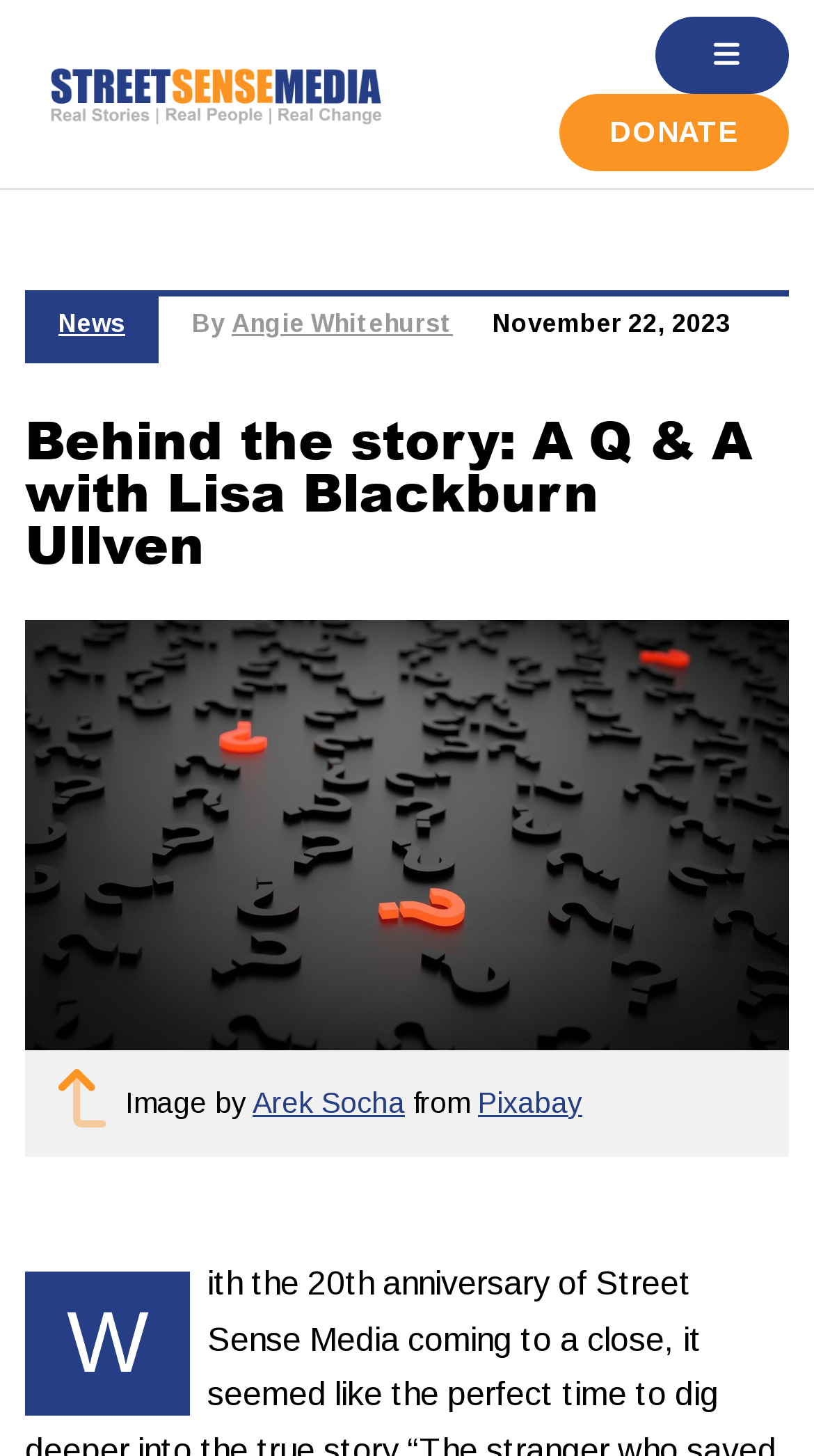Extract the bounding box coordinates for the HTML element that matches this description: "Angie Whitehurst". The coordinates should be four float numbers between 0 and 1, i.e., [left, top, right, bottom].

[0.285, 0.159, 0.556, 0.179]